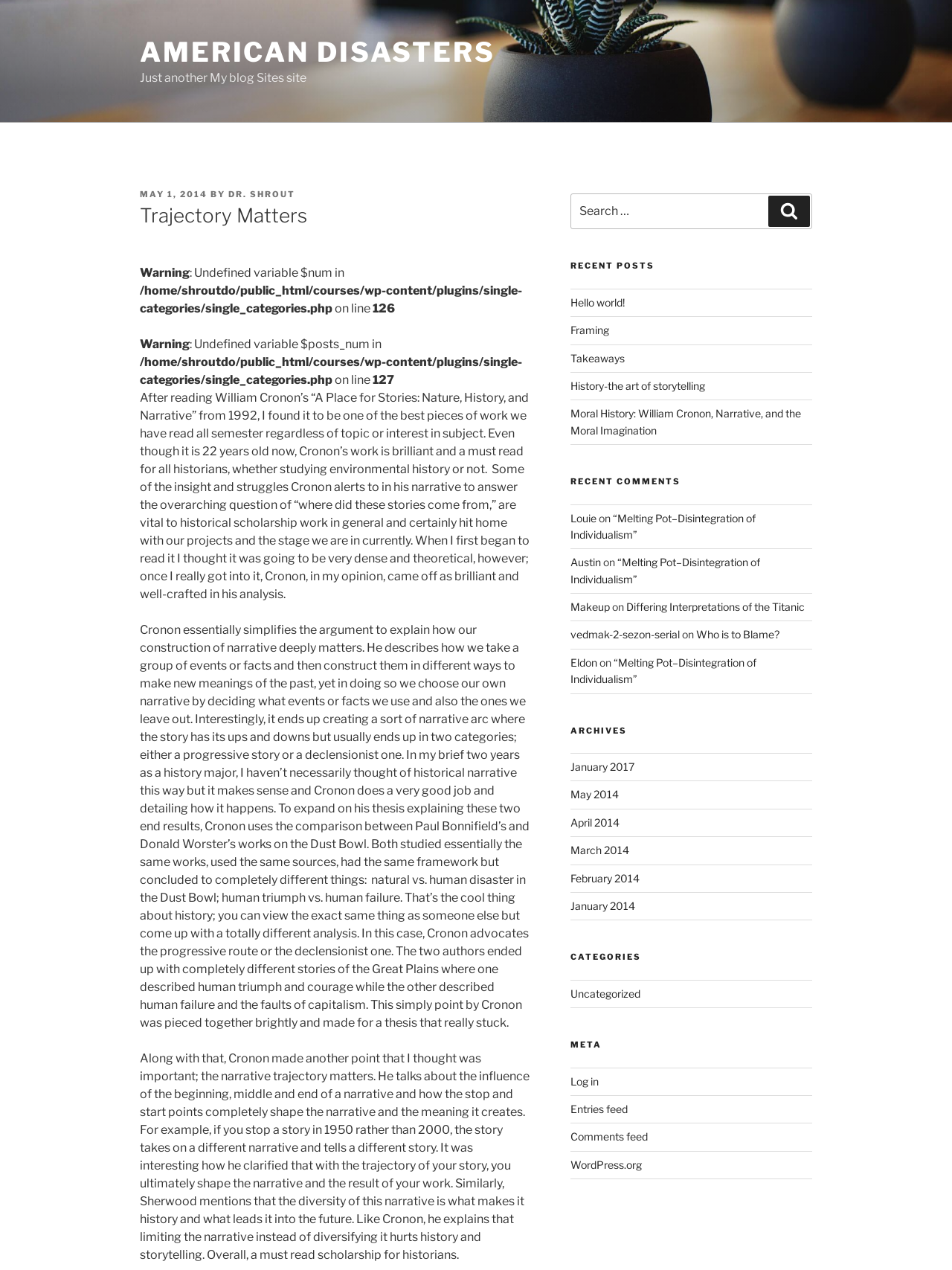Answer the question below with a single word or a brief phrase: 
What are the recent posts listed?

Hello world!, Framing, Takeaways, etc.